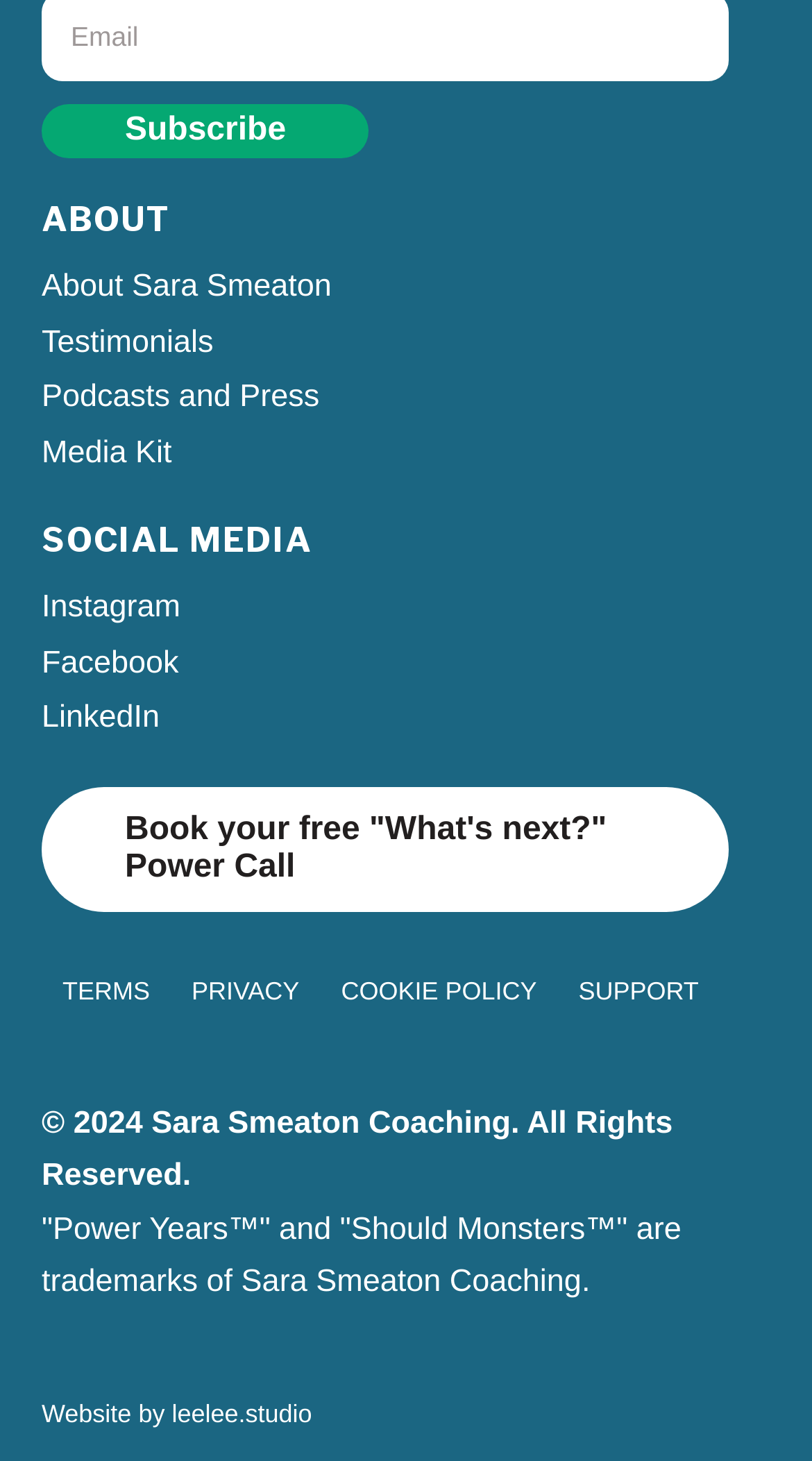Use one word or a short phrase to answer the question provided: 
What is the name of the coaching service?

Sara Smeaton Coaching